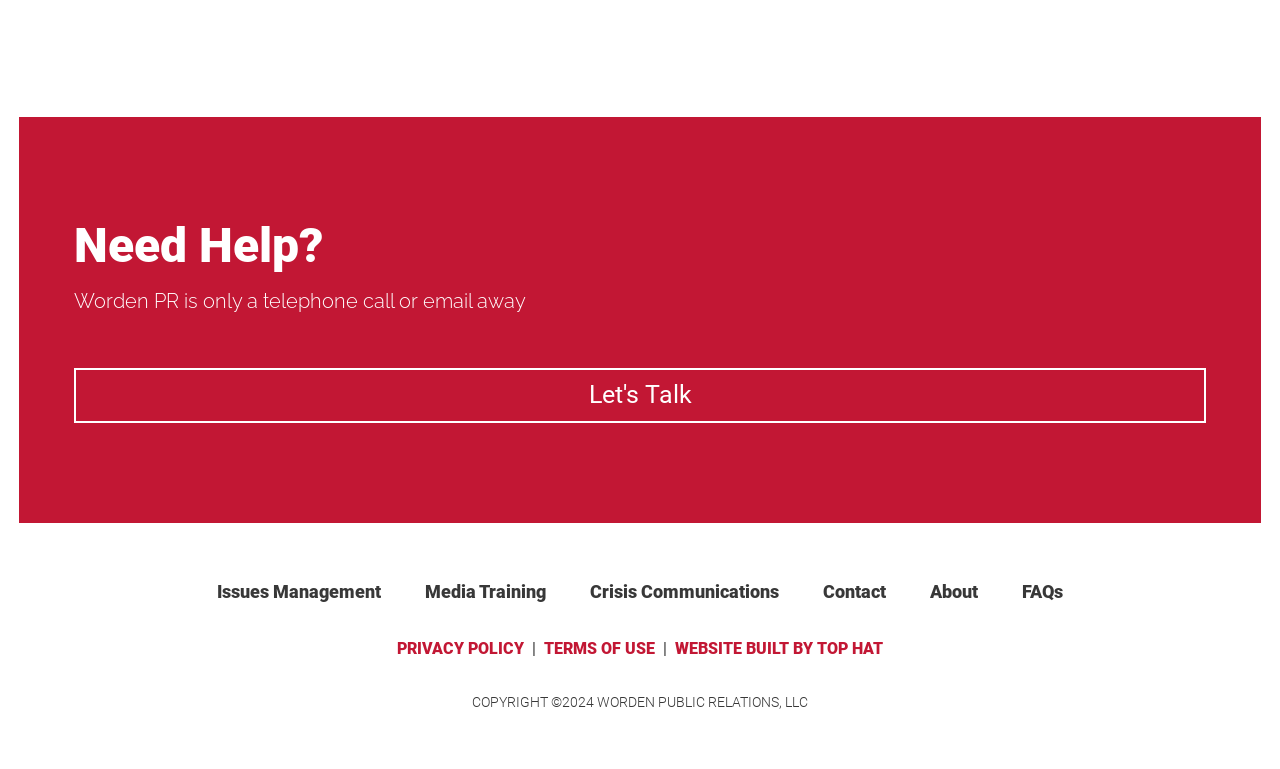Please locate the bounding box coordinates of the element that needs to be clicked to achieve the following instruction: "Read 'PRIVACY POLICY'". The coordinates should be four float numbers between 0 and 1, i.e., [left, top, right, bottom].

[0.31, 0.831, 0.409, 0.856]